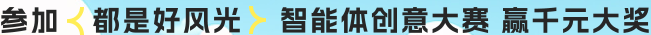Give a one-word or short phrase answer to this question: 
What is the atmosphere suggested by the banner?

welcoming